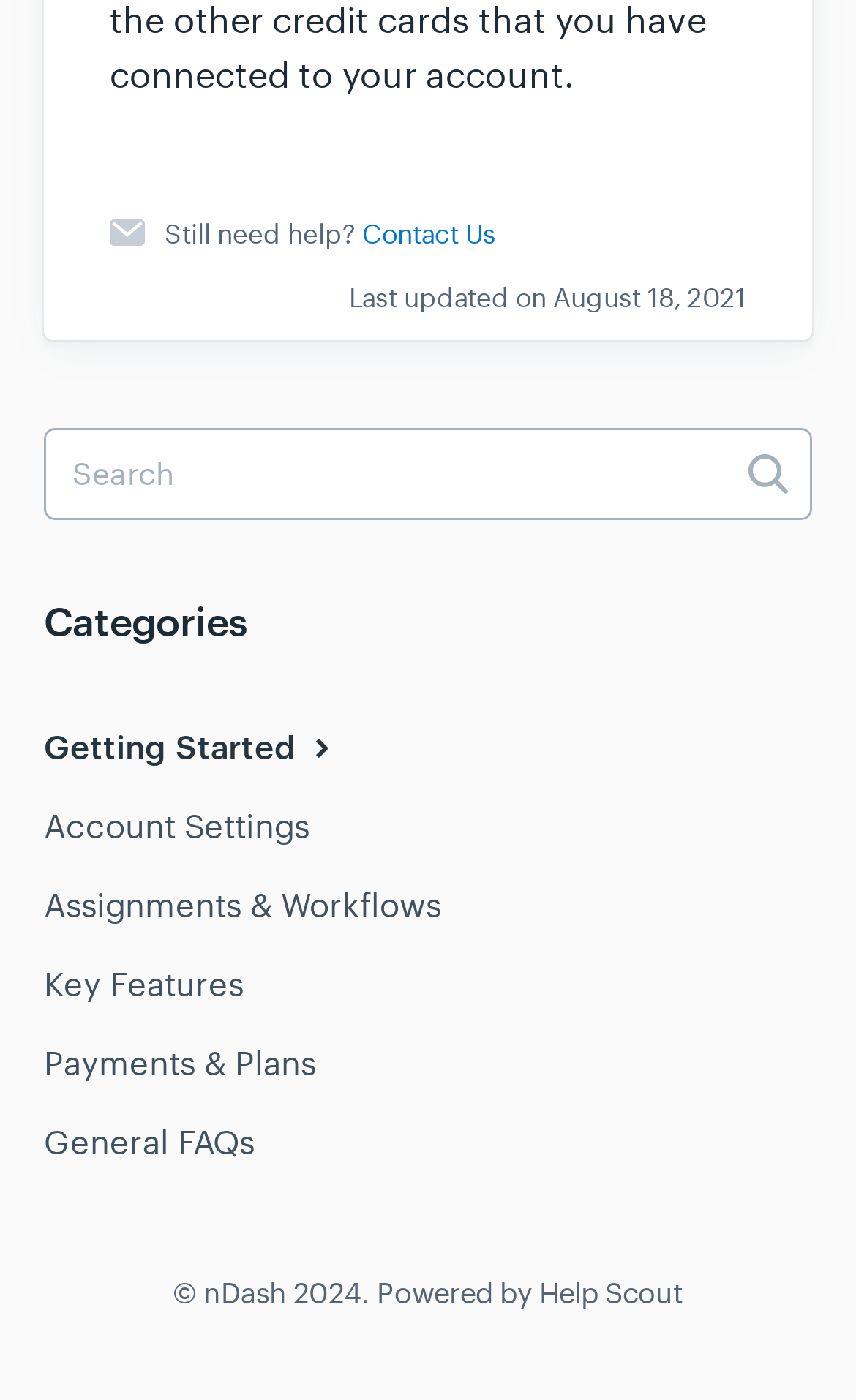What is the purpose of the textbox at the top of the page?
Offer a detailed and full explanation in response to the question.

I determined the purpose of the textbox by looking at its placeholder text, which says 'Search'. This suggests that users can enter keywords or phrases to search for relevant content on the webpage.